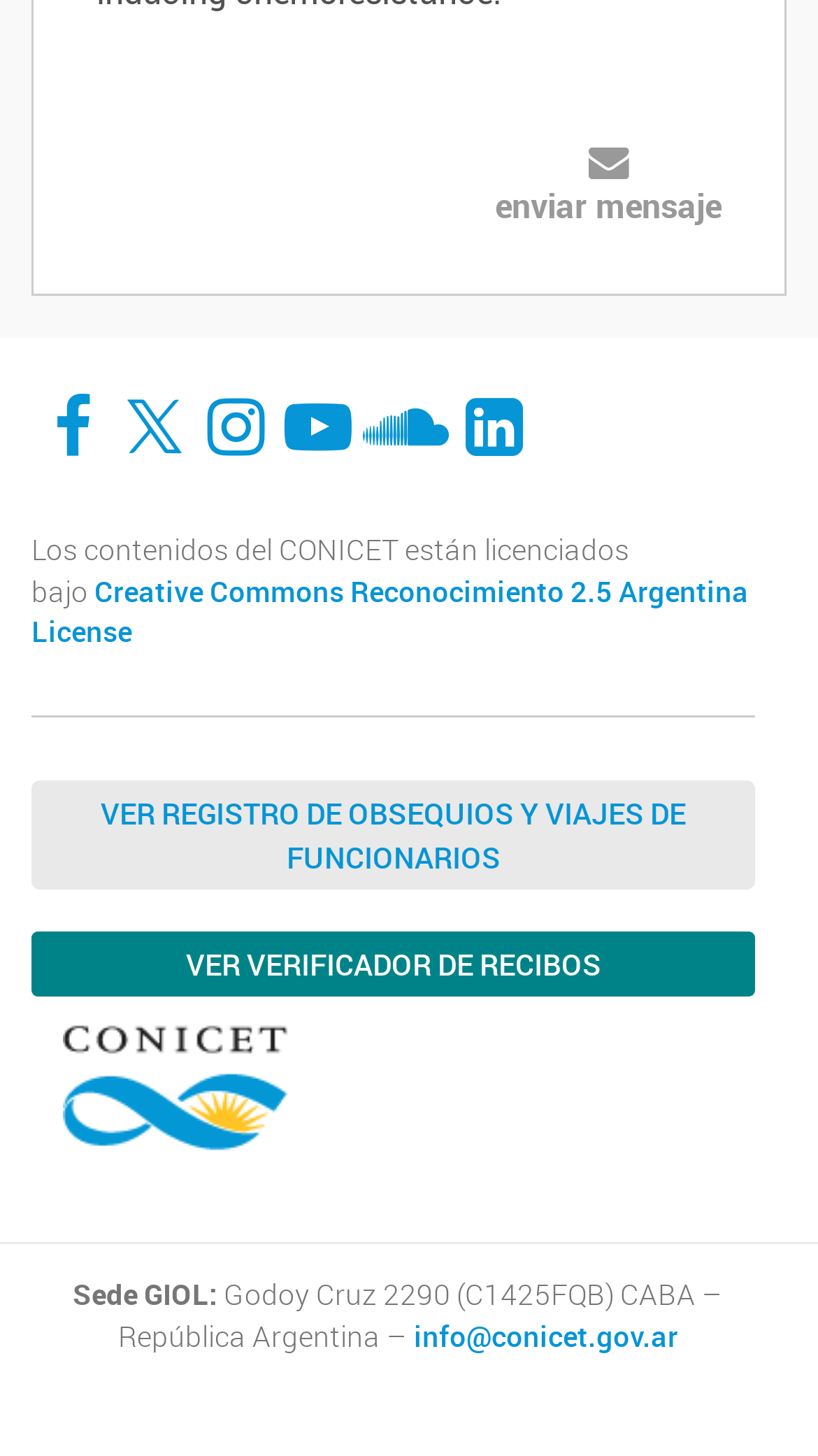Please predict the bounding box coordinates of the element's region where a click is necessary to complete the following instruction: "Check VER REGISTRO DE OBSEQUIOS Y VIAJES DE FUNCIONARIOS". The coordinates should be represented by four float numbers between 0 and 1, i.e., [left, top, right, bottom].

[0.038, 0.537, 0.923, 0.612]